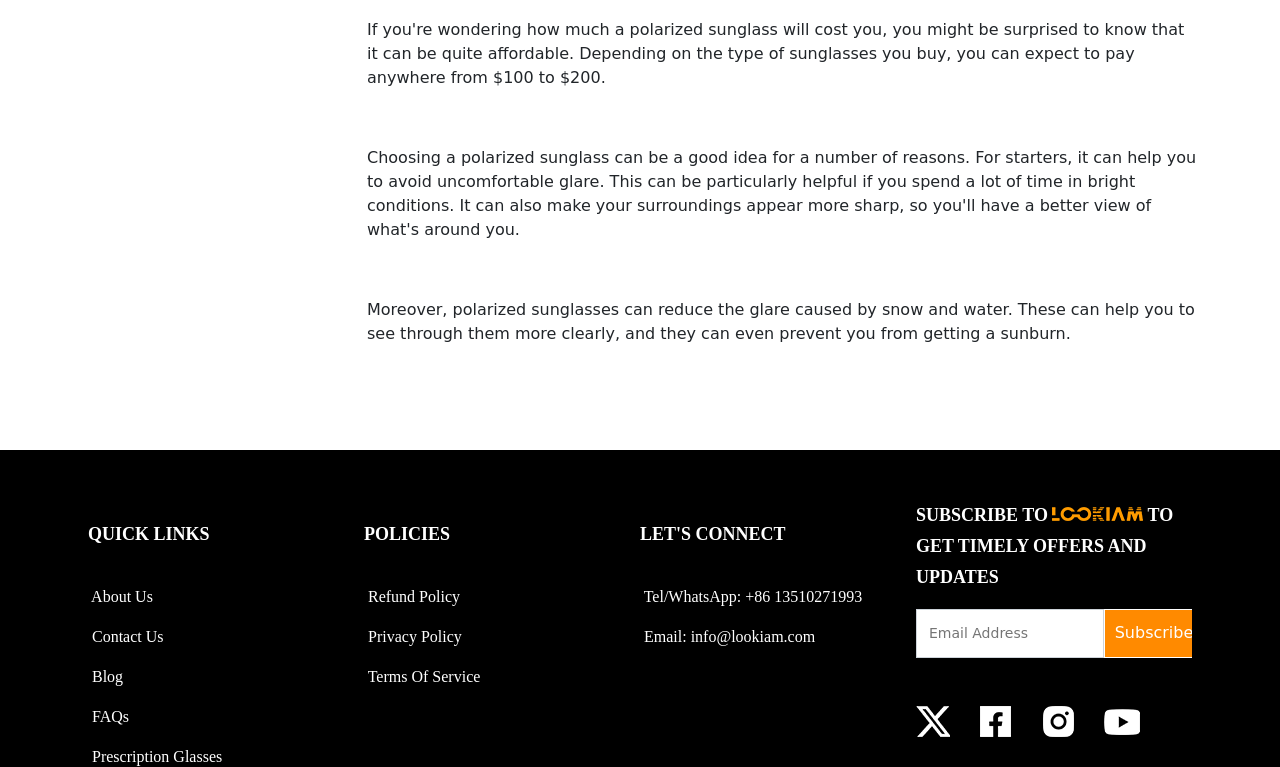Pinpoint the bounding box coordinates of the clickable area needed to execute the instruction: "Follow on Twitter". The coordinates should be specified as four float numbers between 0 and 1, i.e., [left, top, right, bottom].

[0.716, 0.927, 0.759, 0.951]